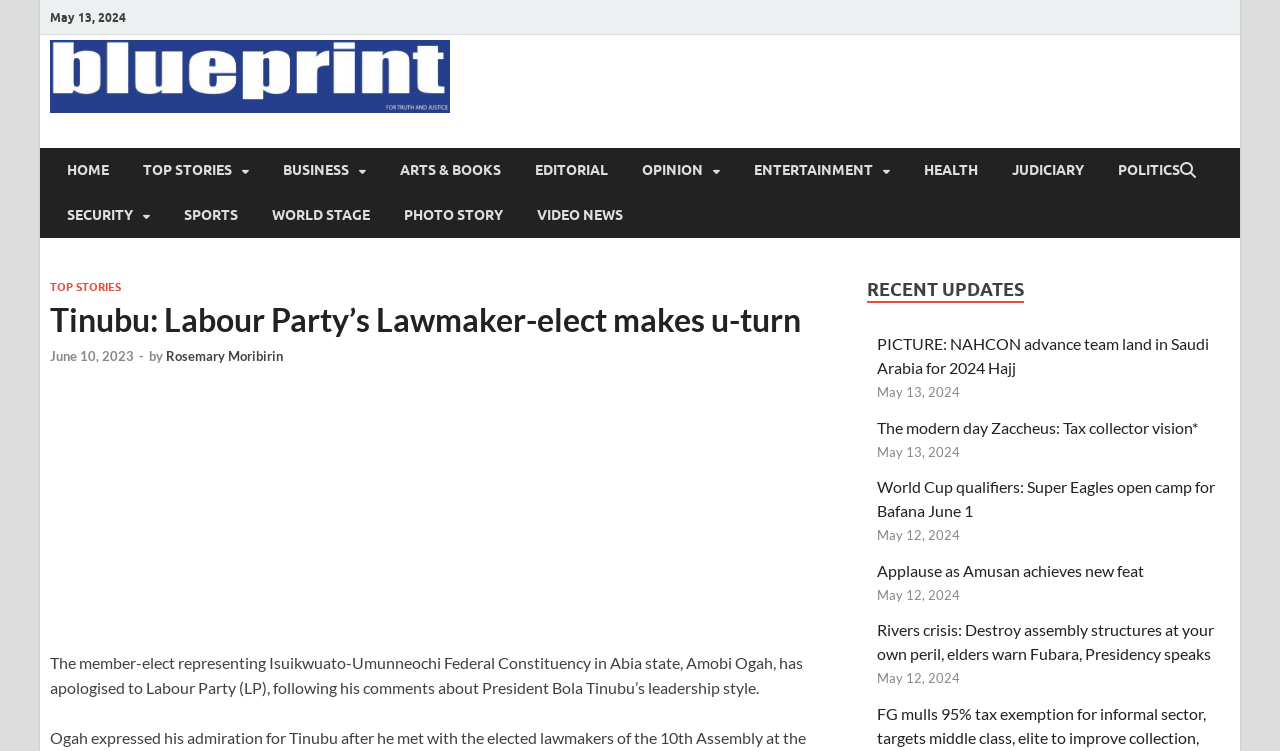Who is the author of the main article?
Please provide a detailed answer to the question.

I looked for the author's name, which is usually displayed below the article title. The text 'by Rosemary Moribirin' indicates that Rosemary Moribirin is the author of the main article.